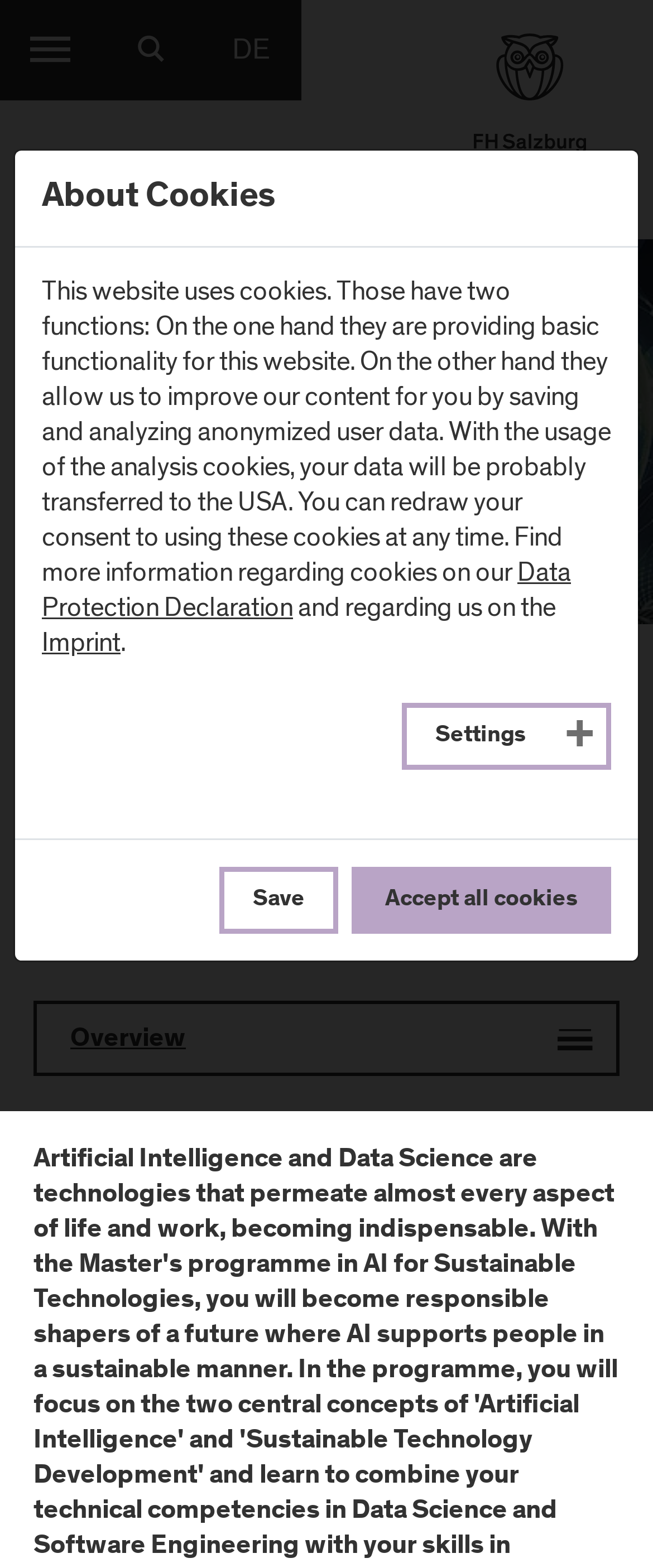Locate the bounding box coordinates of the UI element described by: "3". Provide the coordinates as four float numbers between 0 and 1, formatted as [left, top, right, bottom].

None